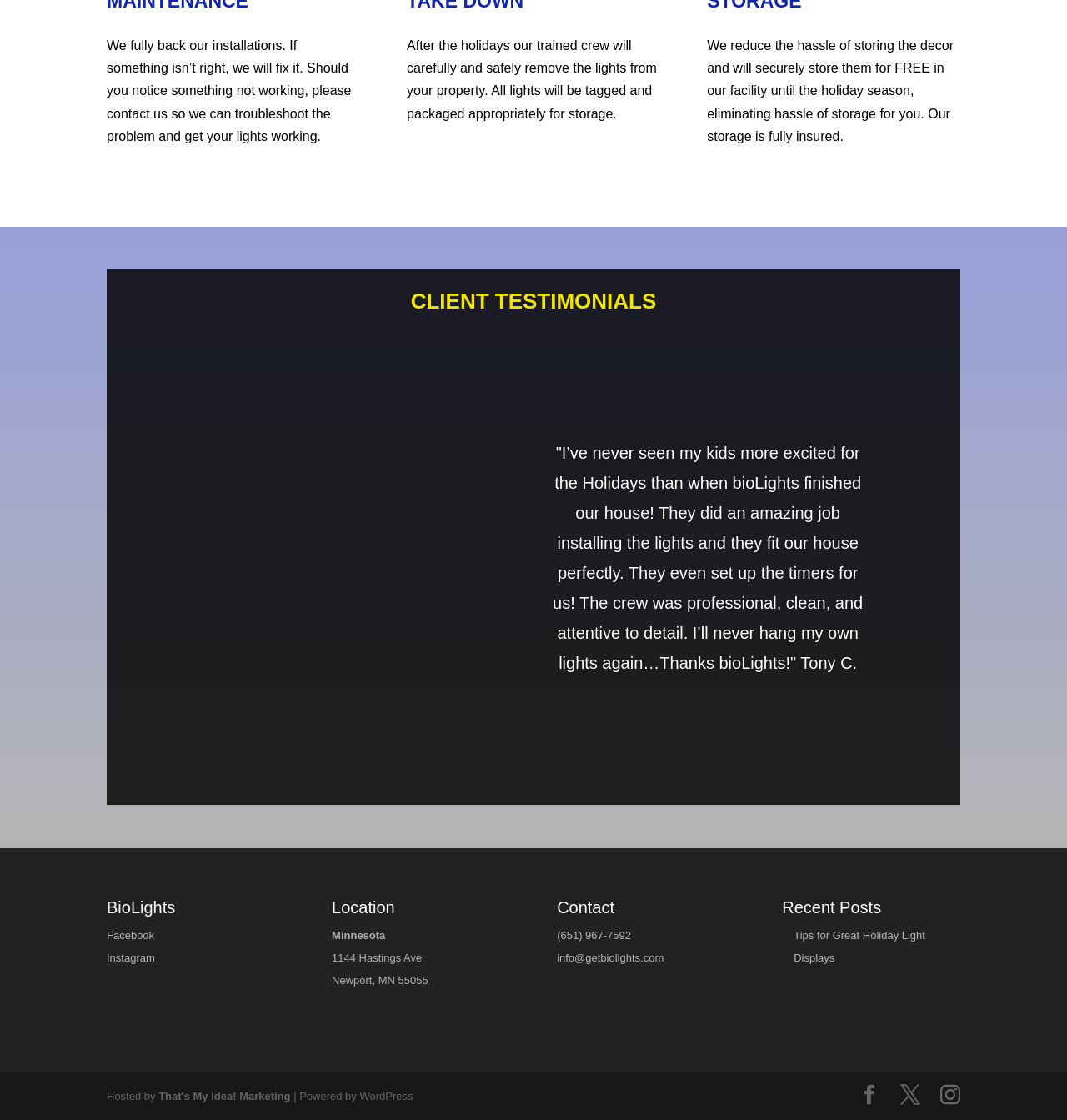What is the location of the company?
Please respond to the question with as much detail as possible.

The company's location is mentioned in the StaticText elements with the text 'Minnesota', '1144 Hastings Ave', and 'Newport, MN 55055', which indicates that the company is located in Minnesota, specifically in Newport.